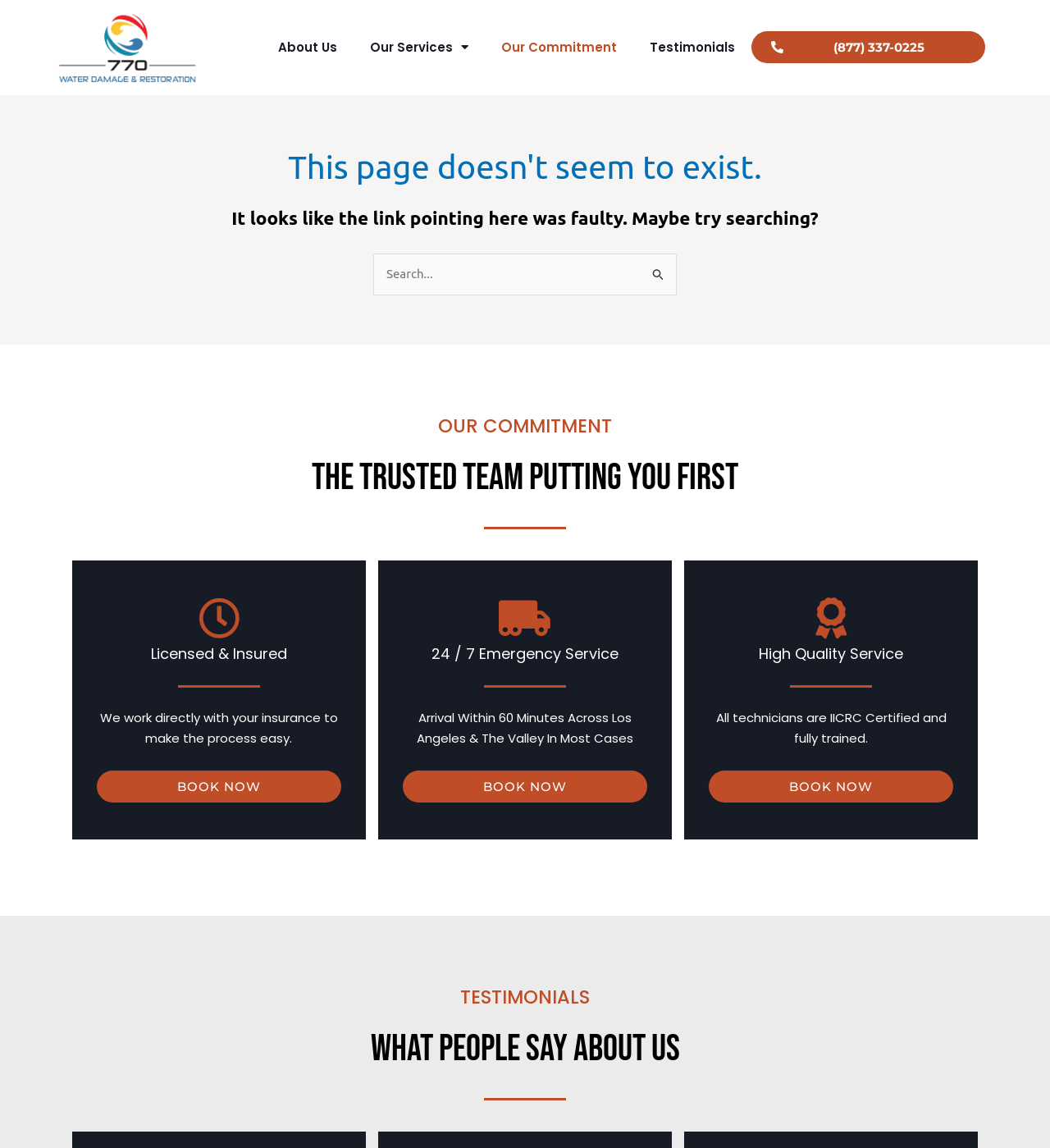Identify the bounding box coordinates of the element that should be clicked to fulfill this task: "Click the 'About Us' link". The coordinates should be provided as four float numbers between 0 and 1, i.e., [left, top, right, bottom].

[0.249, 0.025, 0.337, 0.058]